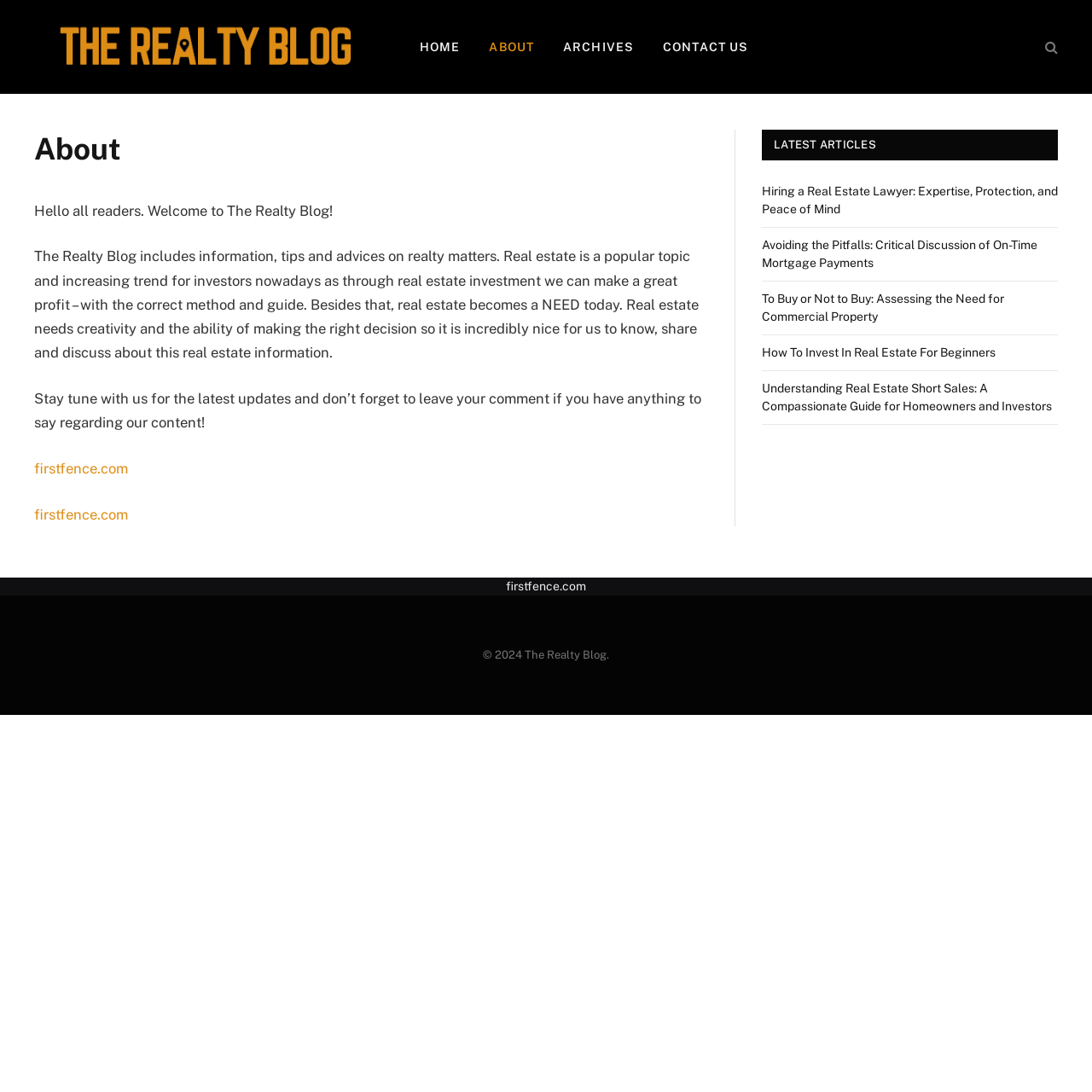Respond concisely with one word or phrase to the following query:
What is the copyright year of the blog?

2024